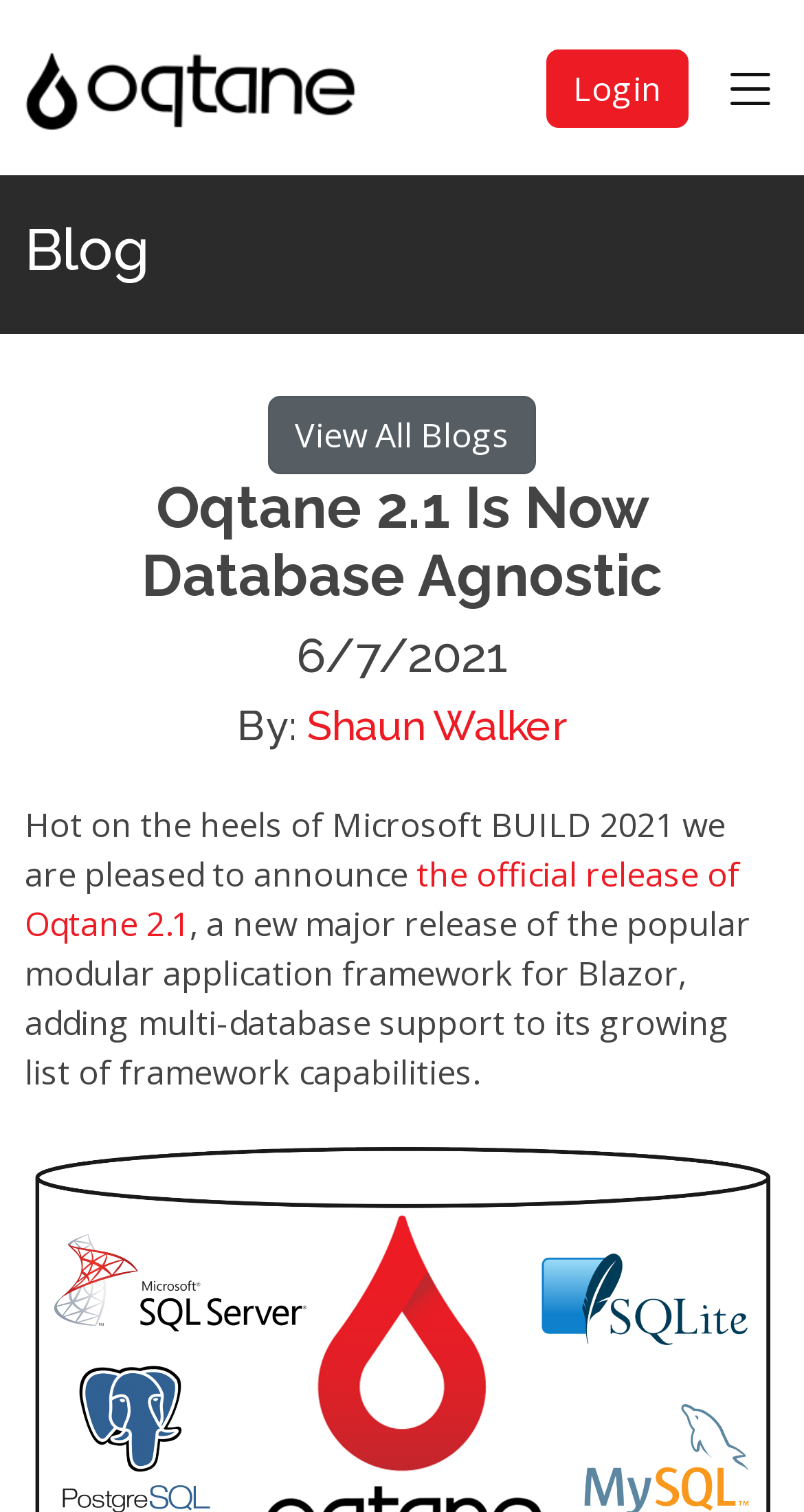Provide the bounding box coordinates, formatted as (top-left x, top-left y, bottom-right x, bottom-right y), with all values being floating point numbers between 0 and 1. Identify the bounding box of the UI element that matches the description: parent_node: Login

[0.031, 0.027, 0.443, 0.089]